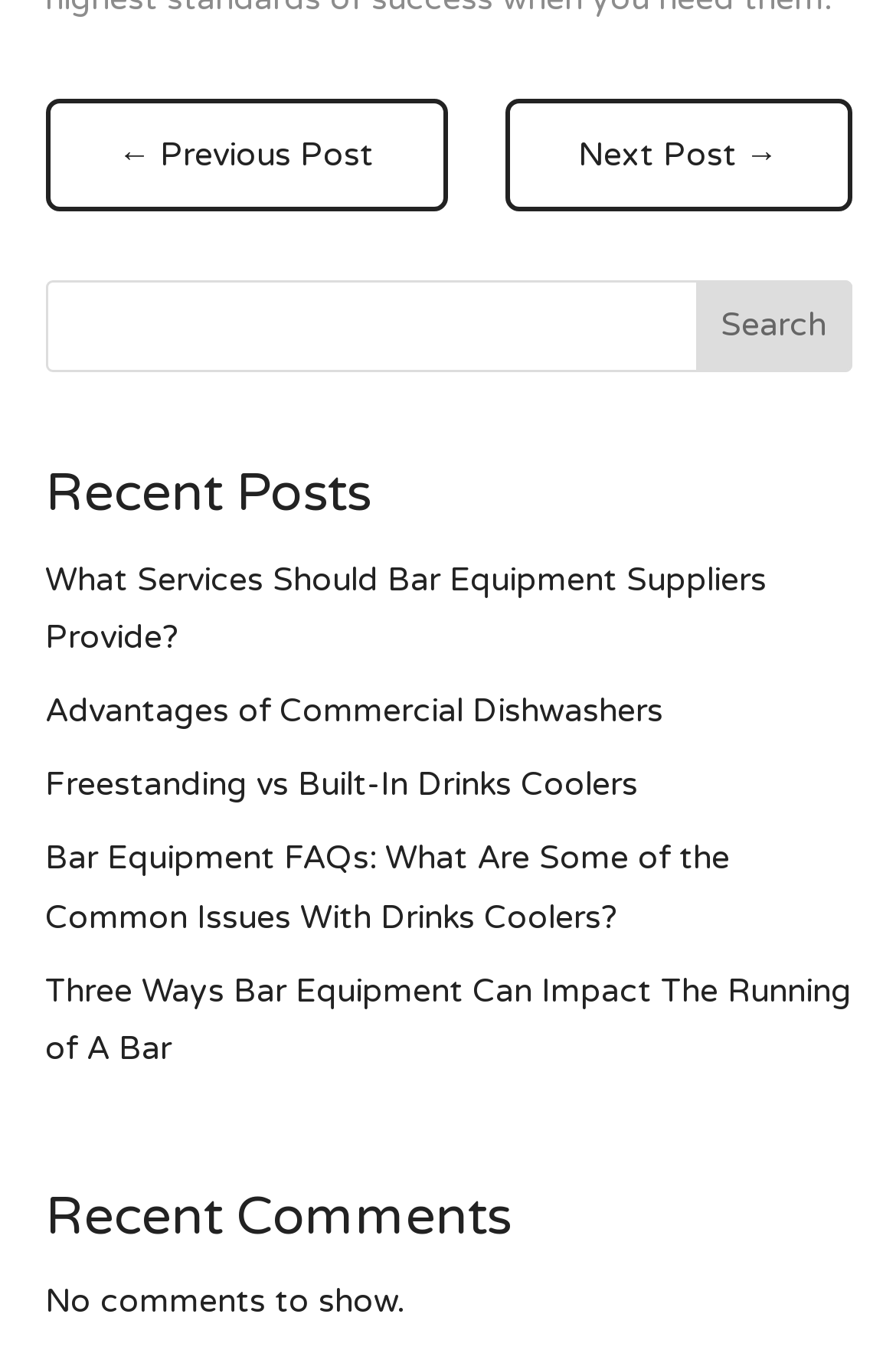Determine the bounding box coordinates for the UI element described. Format the coordinates as (top-left x, top-left y, bottom-right x, bottom-right y) and ensure all values are between 0 and 1. Element description: Freestanding vs Built-In Drinks Coolers

[0.05, 0.562, 0.712, 0.59]